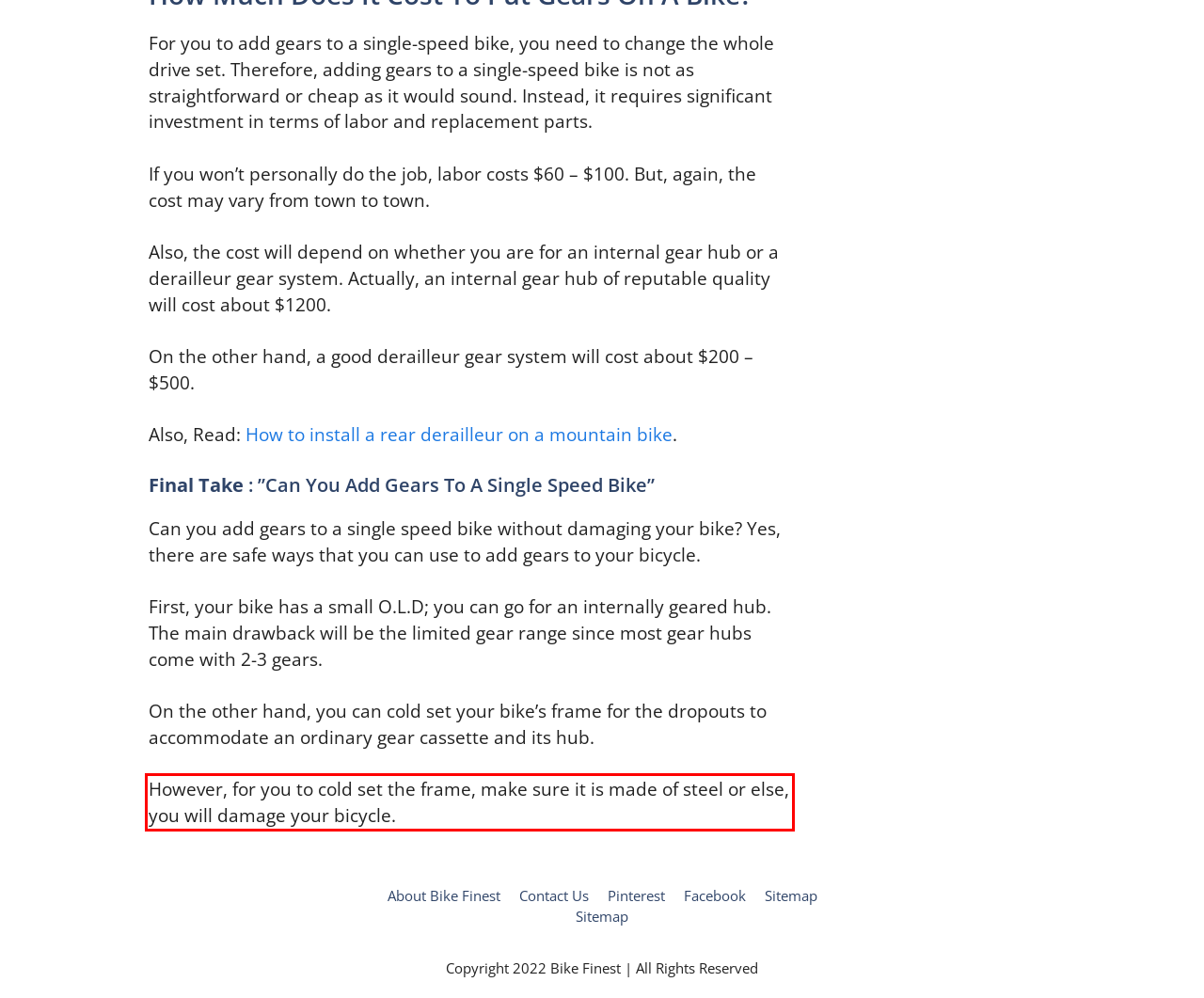Please extract the text content within the red bounding box on the webpage screenshot using OCR.

However, for you to cold set the frame, make sure it is made of steel or else, you will damage your bicycle.